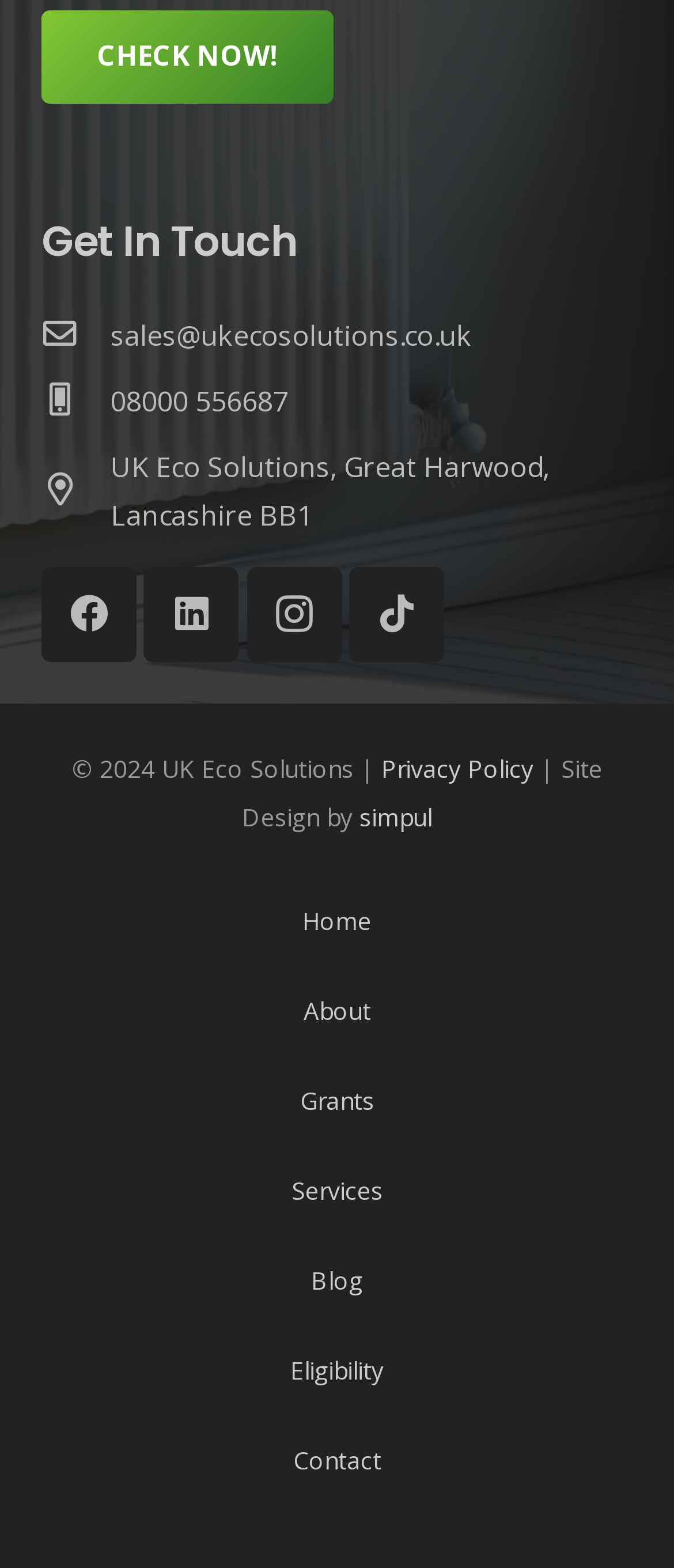Pinpoint the bounding box coordinates of the clickable area needed to execute the instruction: "Click the 'CHECK NOW!' button". The coordinates should be specified as four float numbers between 0 and 1, i.e., [left, top, right, bottom].

[0.062, 0.006, 0.495, 0.066]